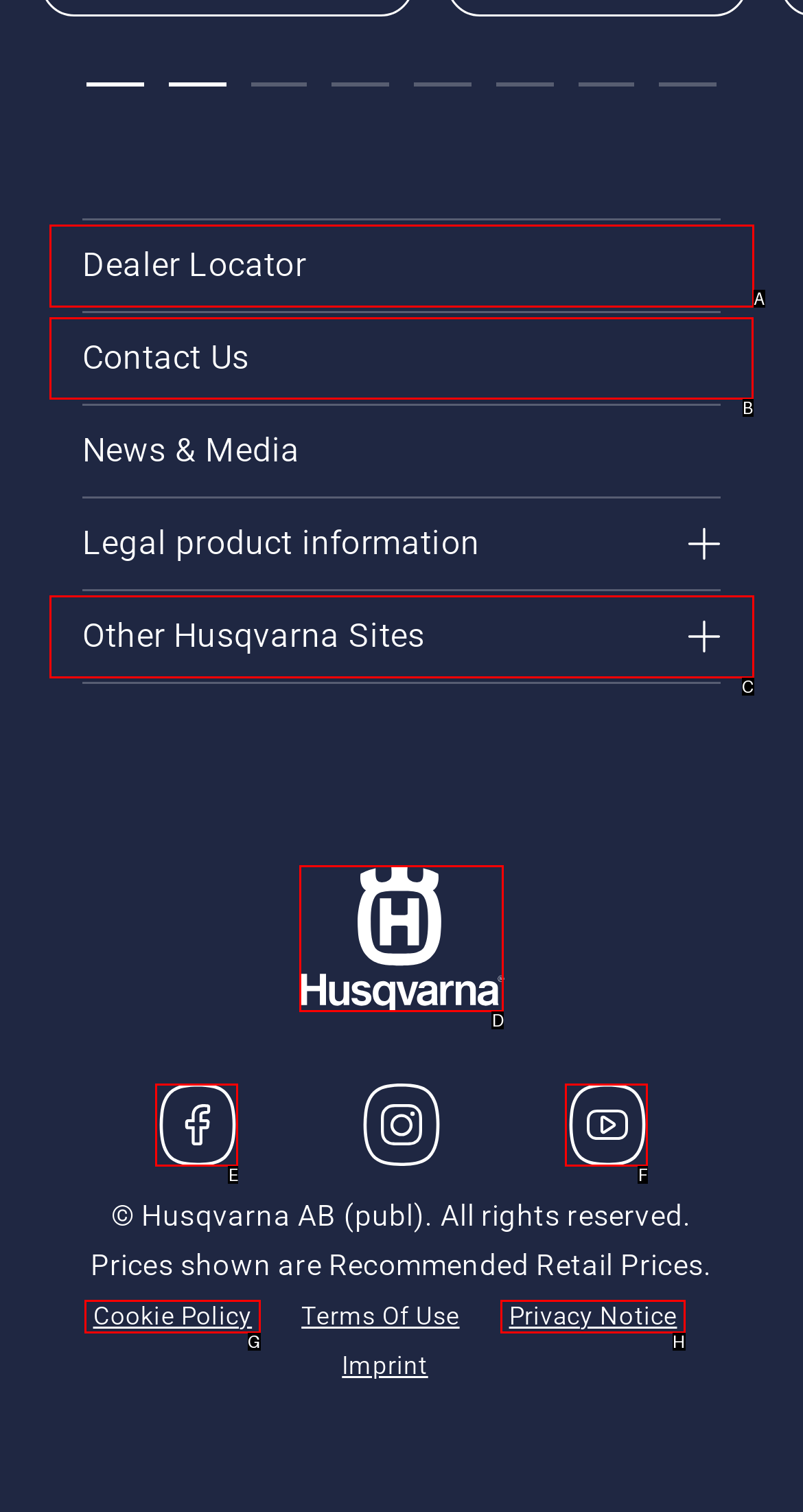Specify which HTML element I should click to complete this instruction: Click the Contact Us link Answer with the letter of the relevant option.

B